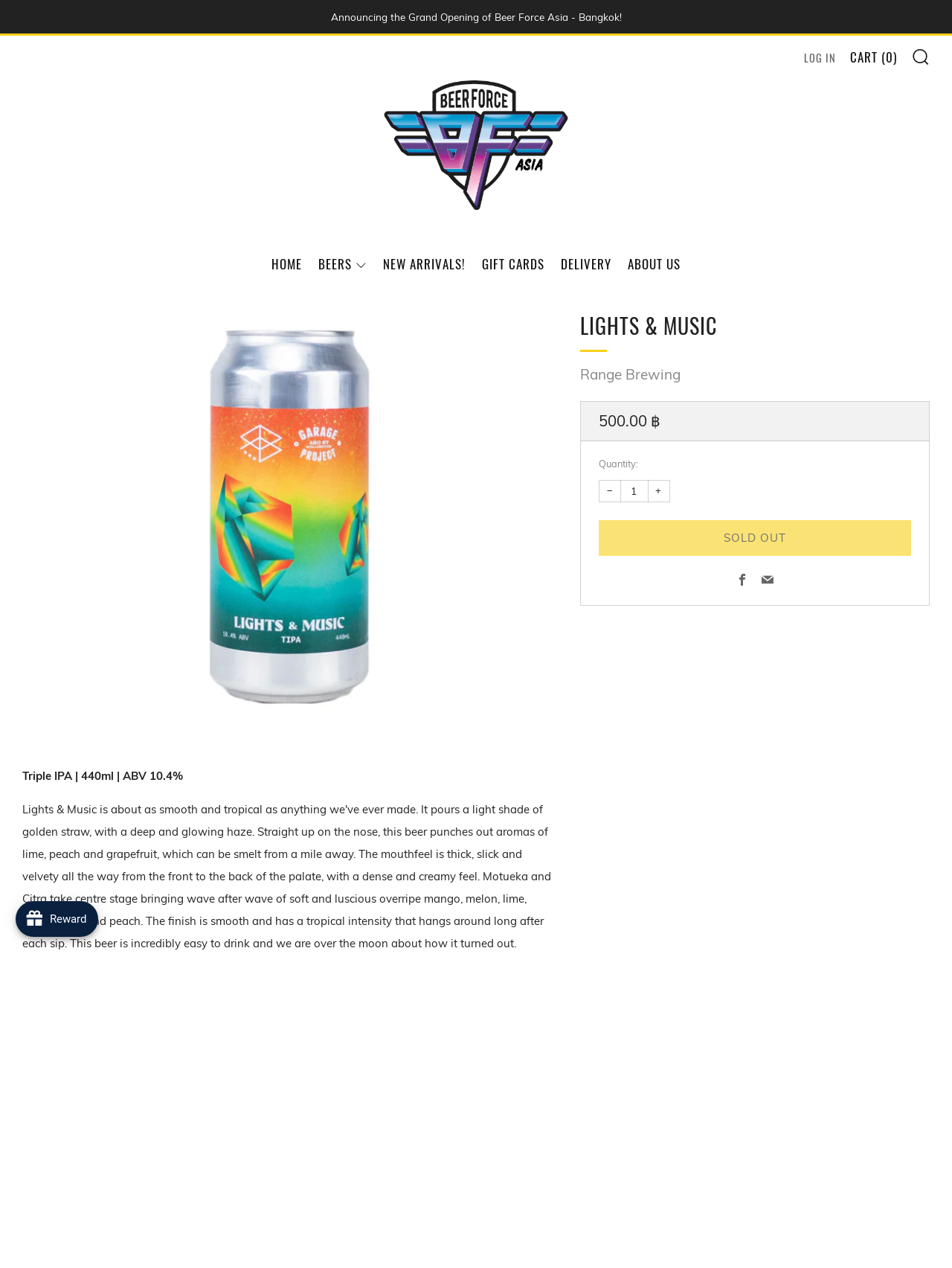Find the bounding box coordinates for the HTML element described as: "Cookies". The coordinates should consist of four float values between 0 and 1, i.e., [left, top, right, bottom].

None